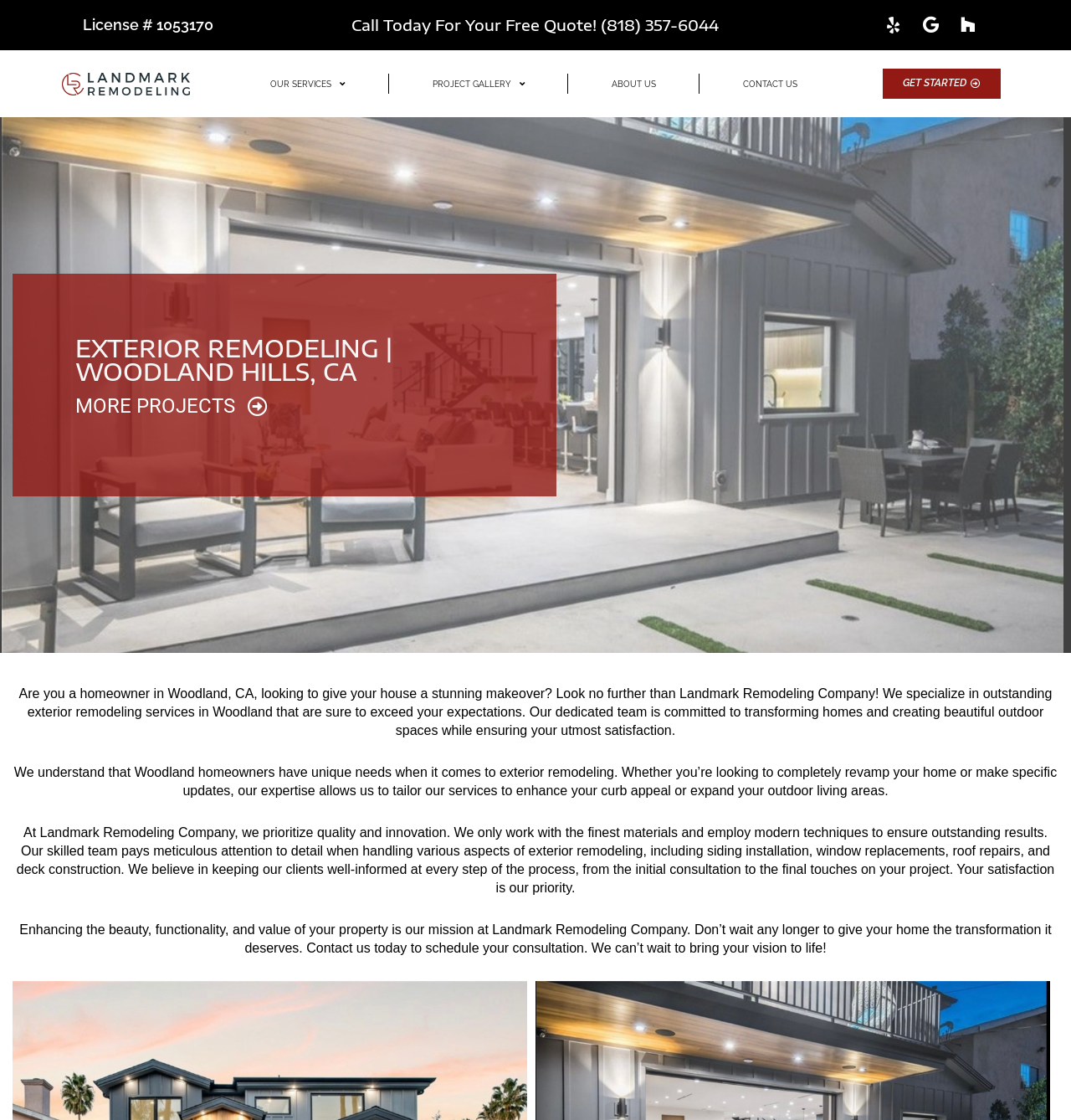Please indicate the bounding box coordinates for the clickable area to complete the following task: "Call for a free quote". The coordinates should be specified as four float numbers between 0 and 1, i.e., [left, top, right, bottom].

[0.329, 0.013, 0.671, 0.031]